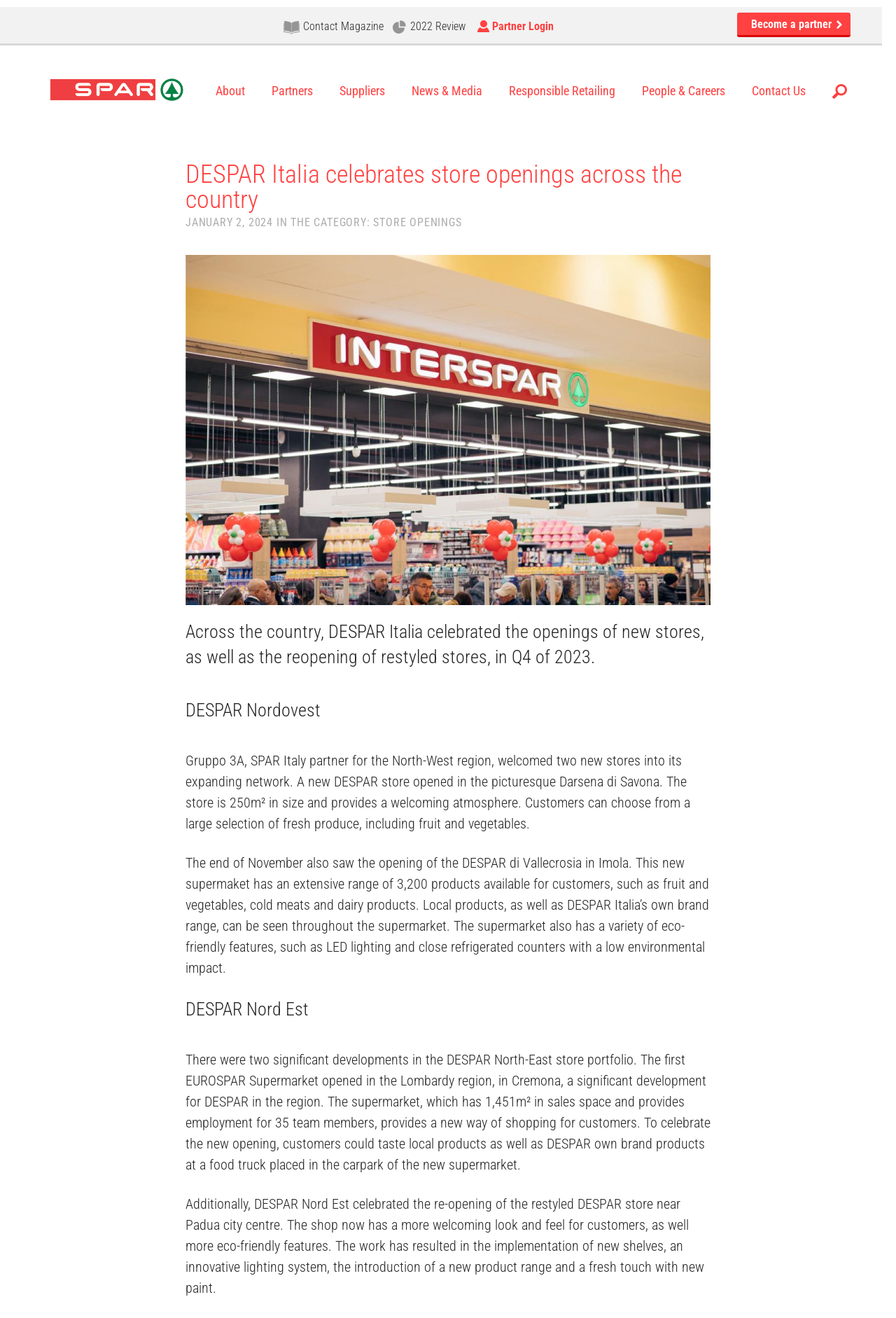Provide the bounding box coordinates of the section that needs to be clicked to accomplish the following instruction: "Click Contact Magazine."

[0.338, 0.005, 0.428, 0.035]